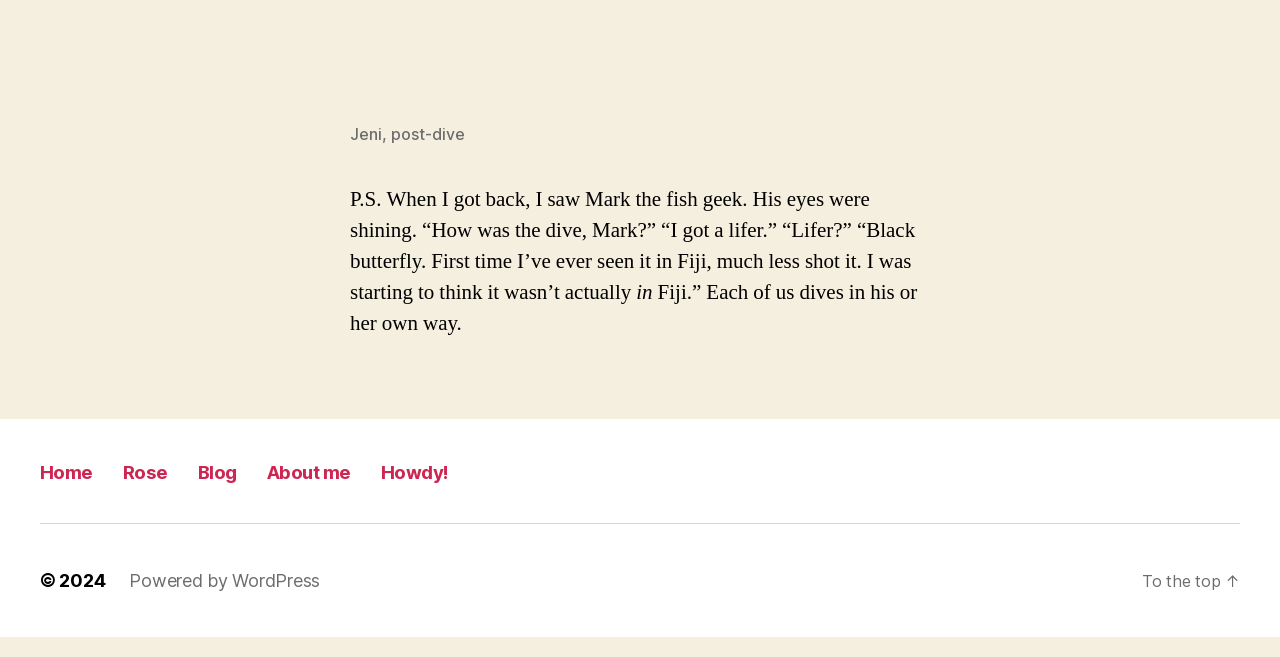Based on the element description, predict the bounding box coordinates (top-left x, top-left y, bottom-right x, bottom-right y) for the UI element in the screenshot: www.albertsschloss.co.uk

None